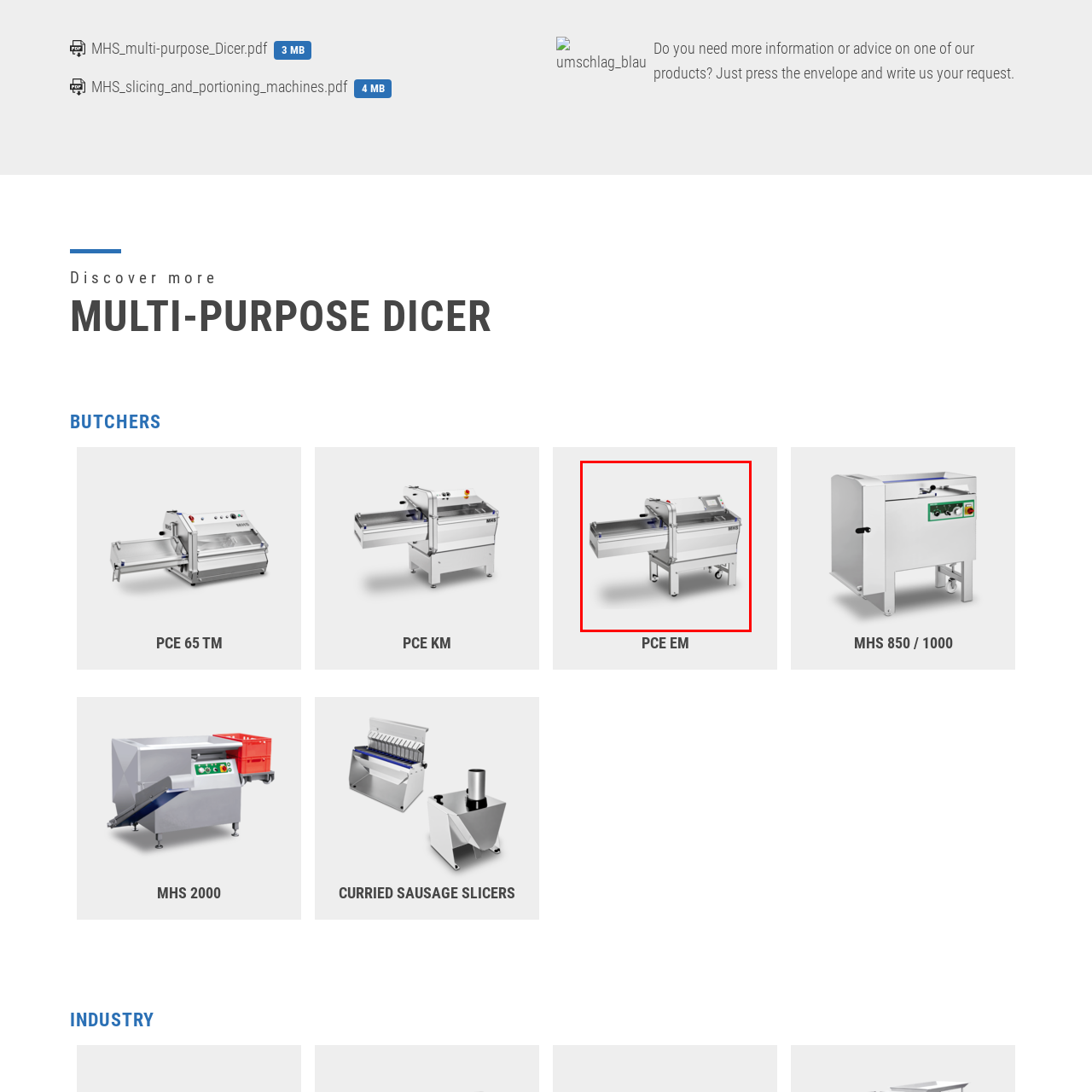Focus on the section marked by the red bounding box and reply with a single word or phrase: What type of operations is the machine suitable for?

small and large-scale